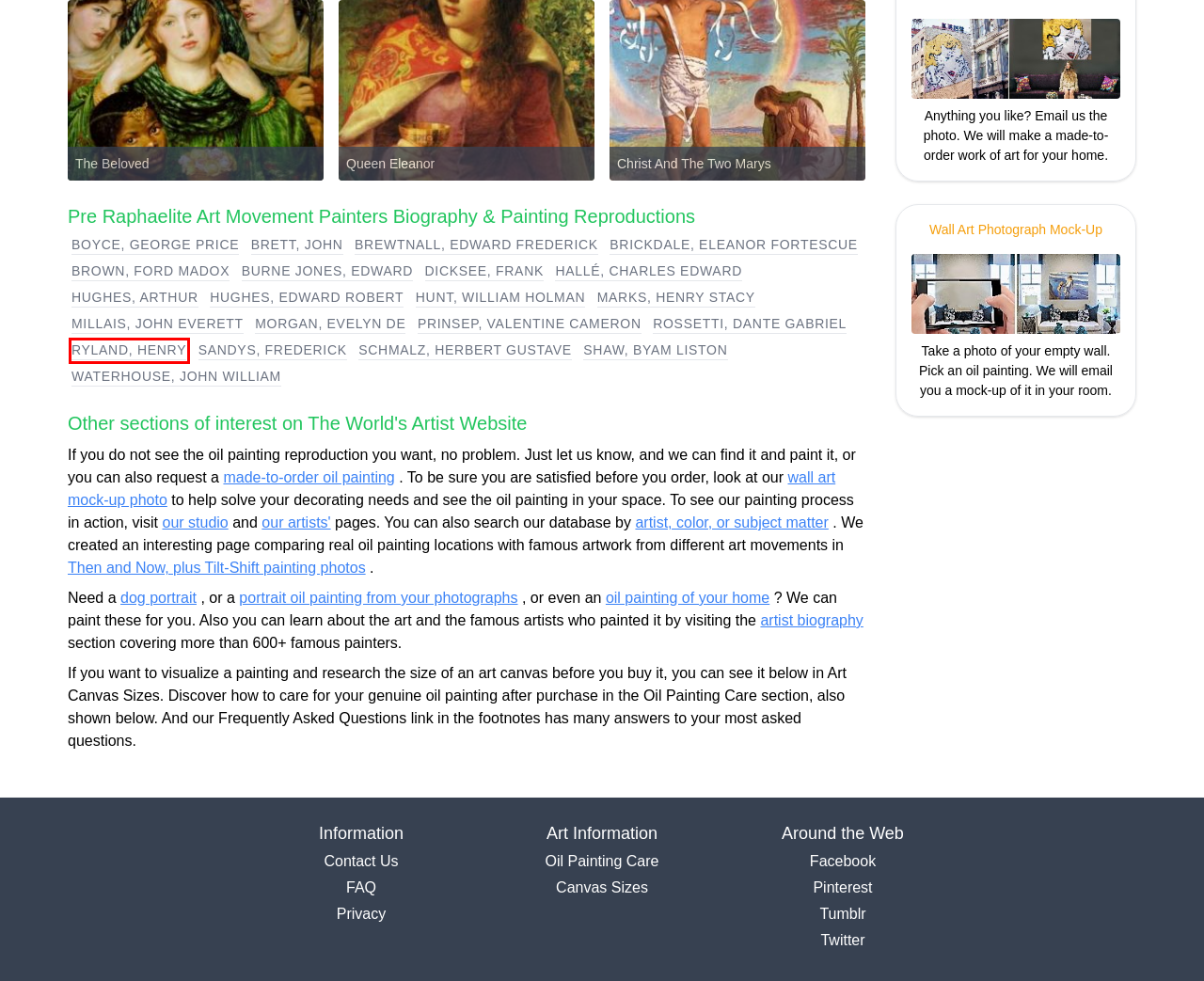Examine the screenshot of a webpage with a red bounding box around a specific UI element. Identify which webpage description best matches the new webpage that appears after clicking the element in the red bounding box. Here are the candidates:
A. George Price Boyce | Biography, Art, Oil Paintings, The Worlds Artist
B. Henry Ryland | Biography, Art, Oil Paintings, The Worlds Artist
C. Henry Stacy Marks | Biography, Art, Oil Paintings, The Worlds Artist
D. Edward Frederick Brewtnall | Biography, Art, Oil Paintings, The Worlds Artist
E. Herbert Gustave Schmalz | Biography, Art, Oil Paintings, The Worlds Artist
F. John Brett | Biography, Art, Oil Paintings, The Worlds Artist
G. Care of Oil Paintings, Portraits | The World's Artist
H. Ford Madox Brown | Biography, Art, Oil Paintings, The Worlds Artist

B